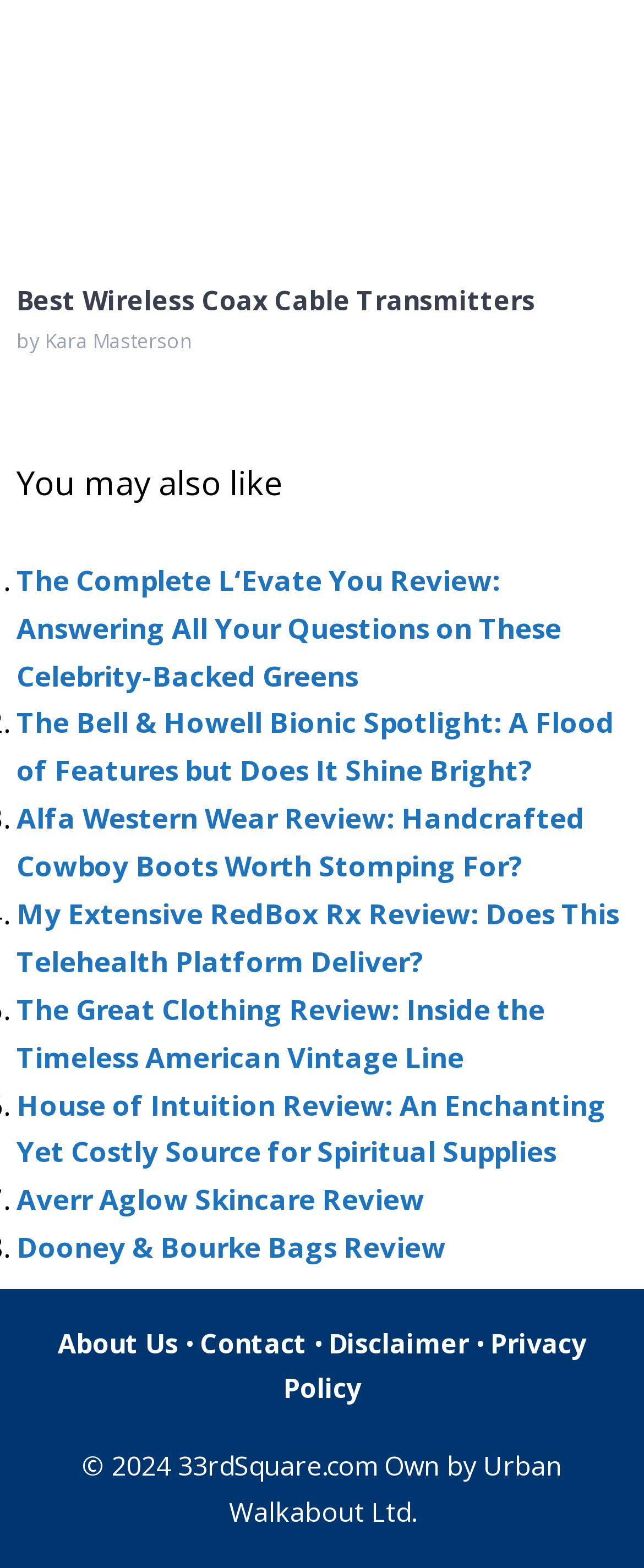Please find the bounding box for the following UI element description. Provide the coordinates in (top-left x, top-left y, bottom-right x, bottom-right y) format, with values between 0 and 1: Disclaimer

[0.51, 0.845, 0.728, 0.869]